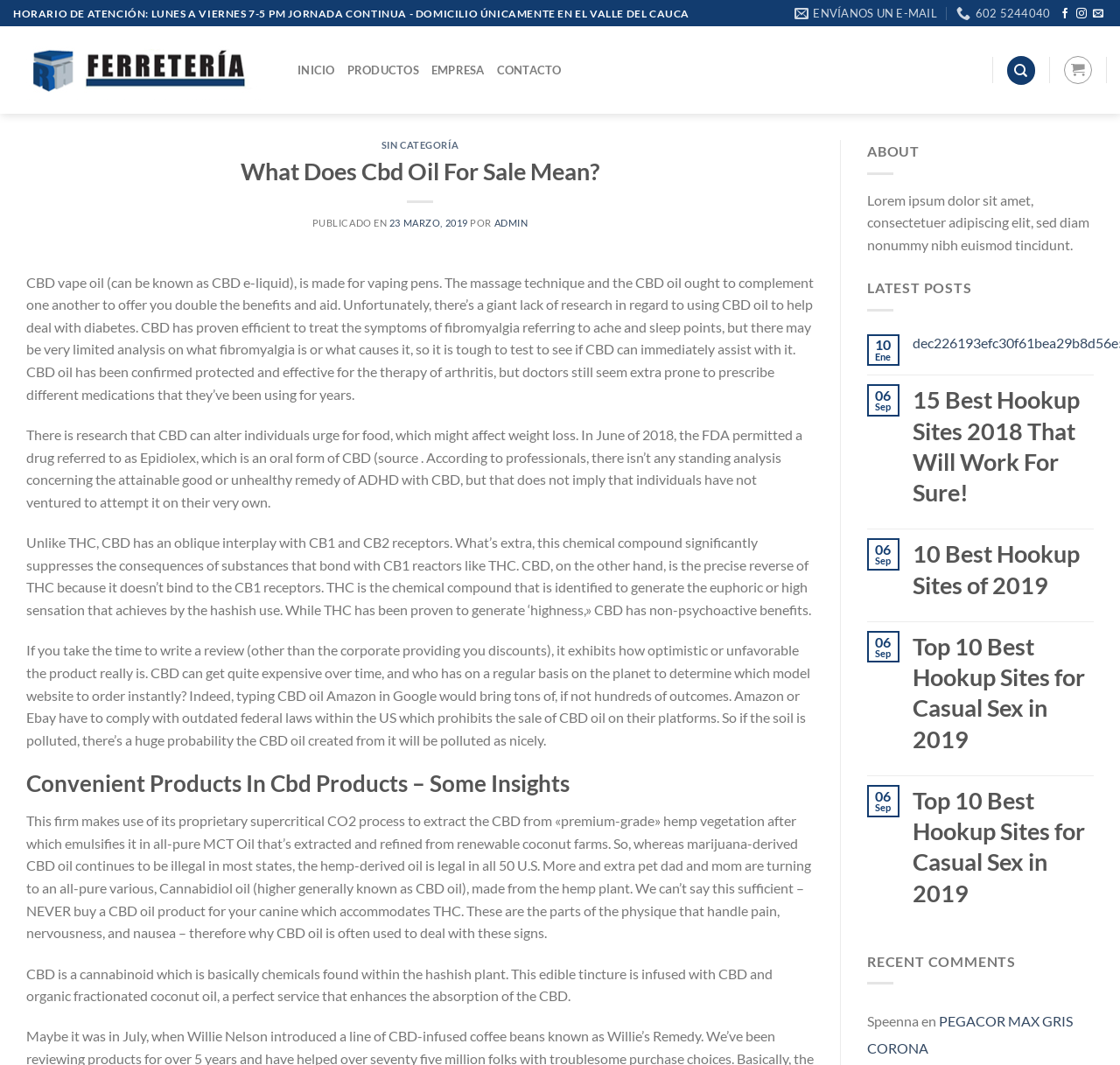Please identify the coordinates of the bounding box that should be clicked to fulfill this instruction: "contact us".

[0.443, 0.051, 0.501, 0.081]